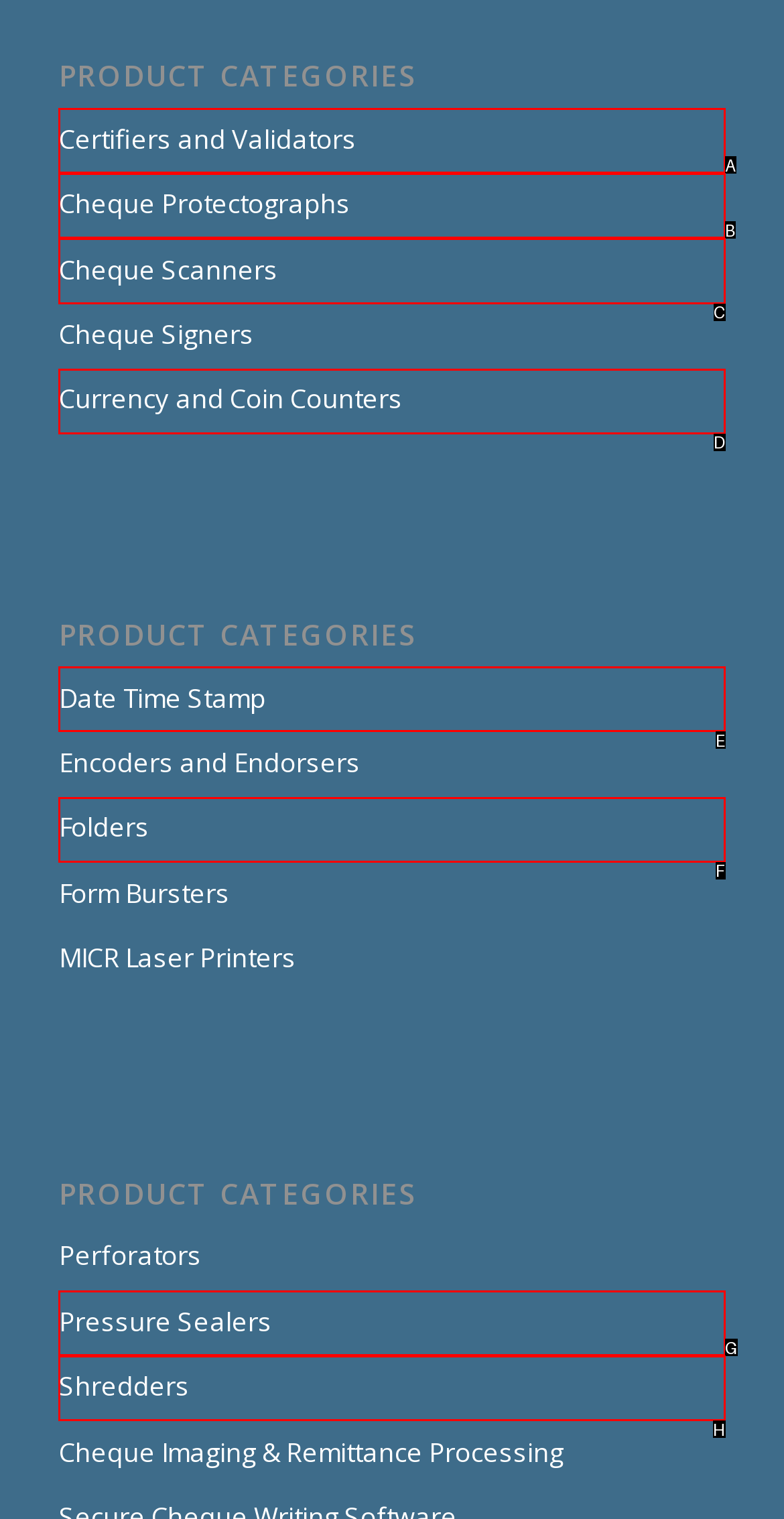Which UI element's letter should be clicked to achieve the task: Explore Cheque Scanners
Provide the letter of the correct choice directly.

C